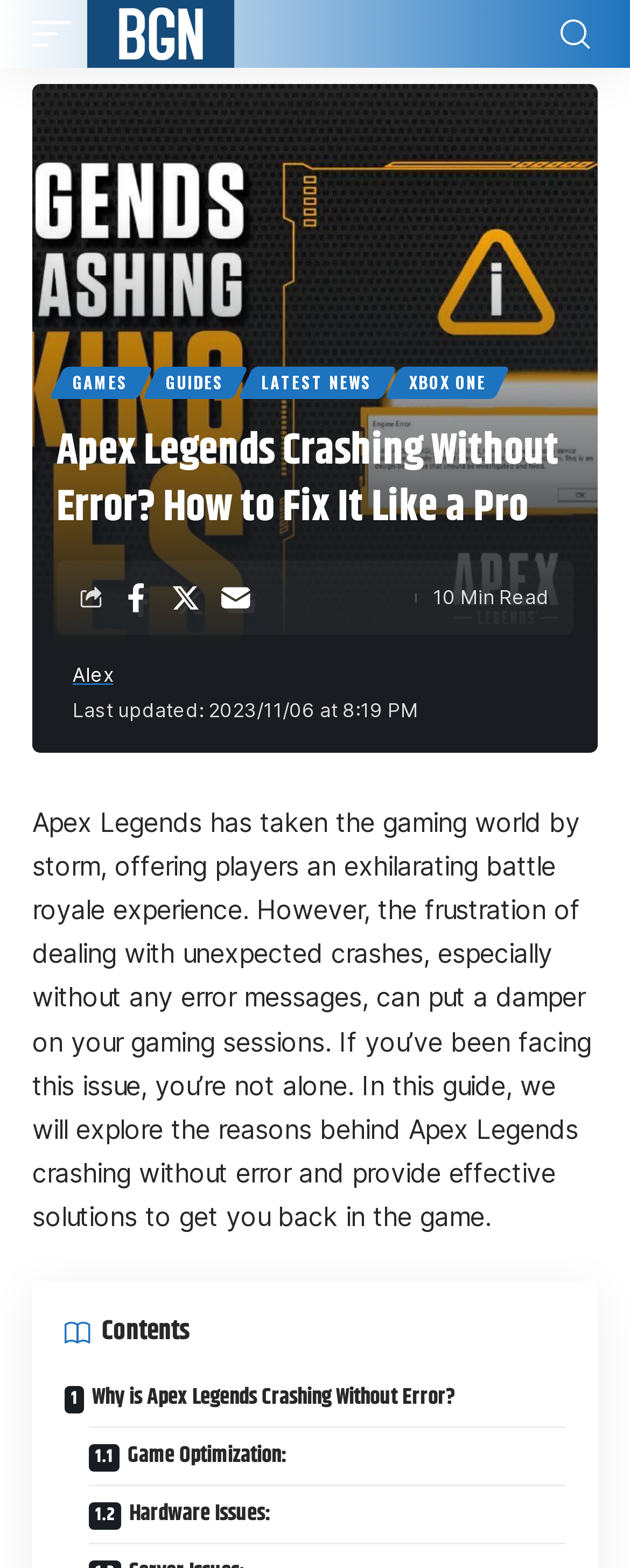Give a concise answer of one word or phrase to the question: 
What are the main topics discussed in this article?

Reasons and solutions for Apex Legends crashing